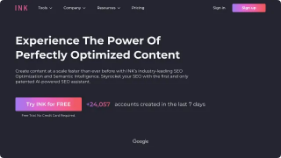Give a short answer to this question using one word or a phrase:
What is the call-to-action on the webpage?

Try Pro for FREE